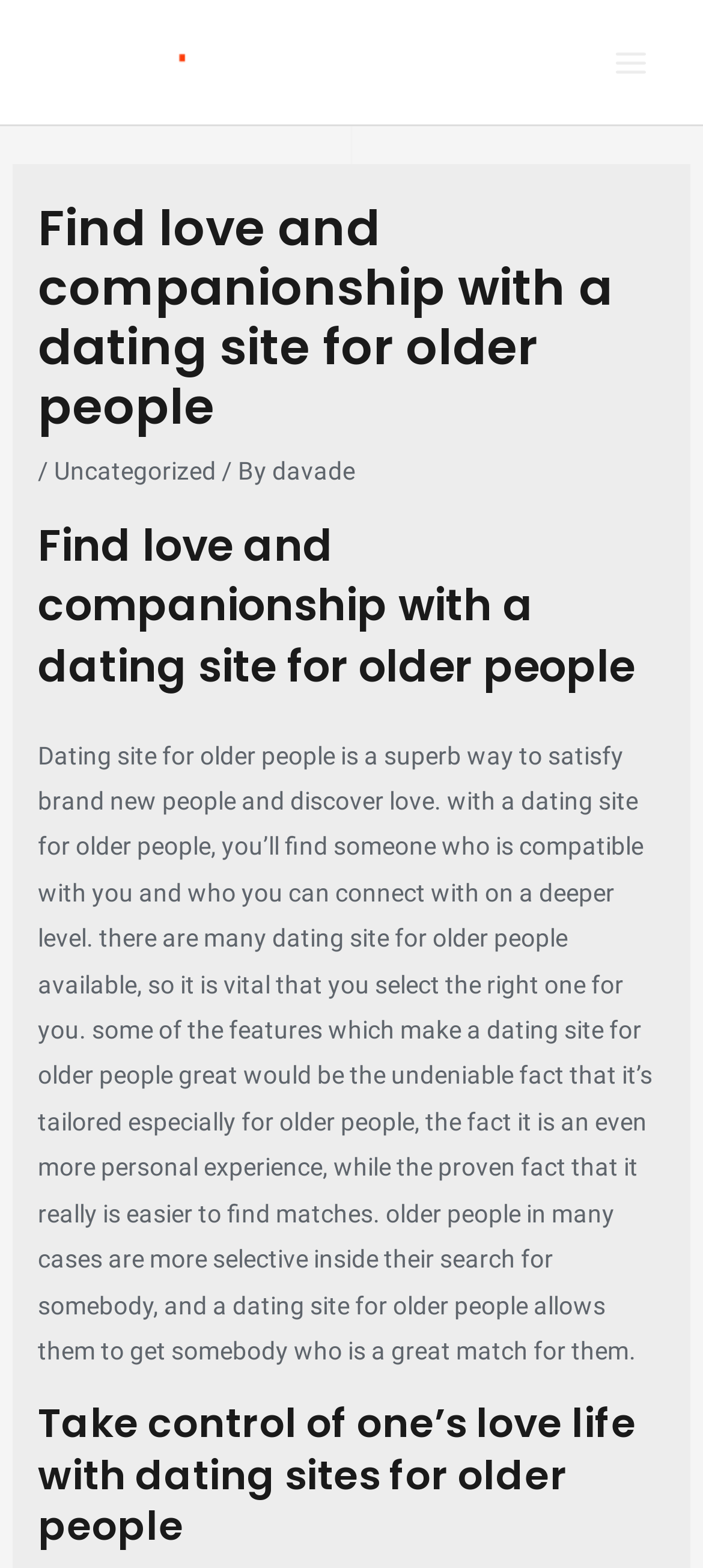Locate and extract the text of the main heading on the webpage.

Find love and companionship with a dating site for older people